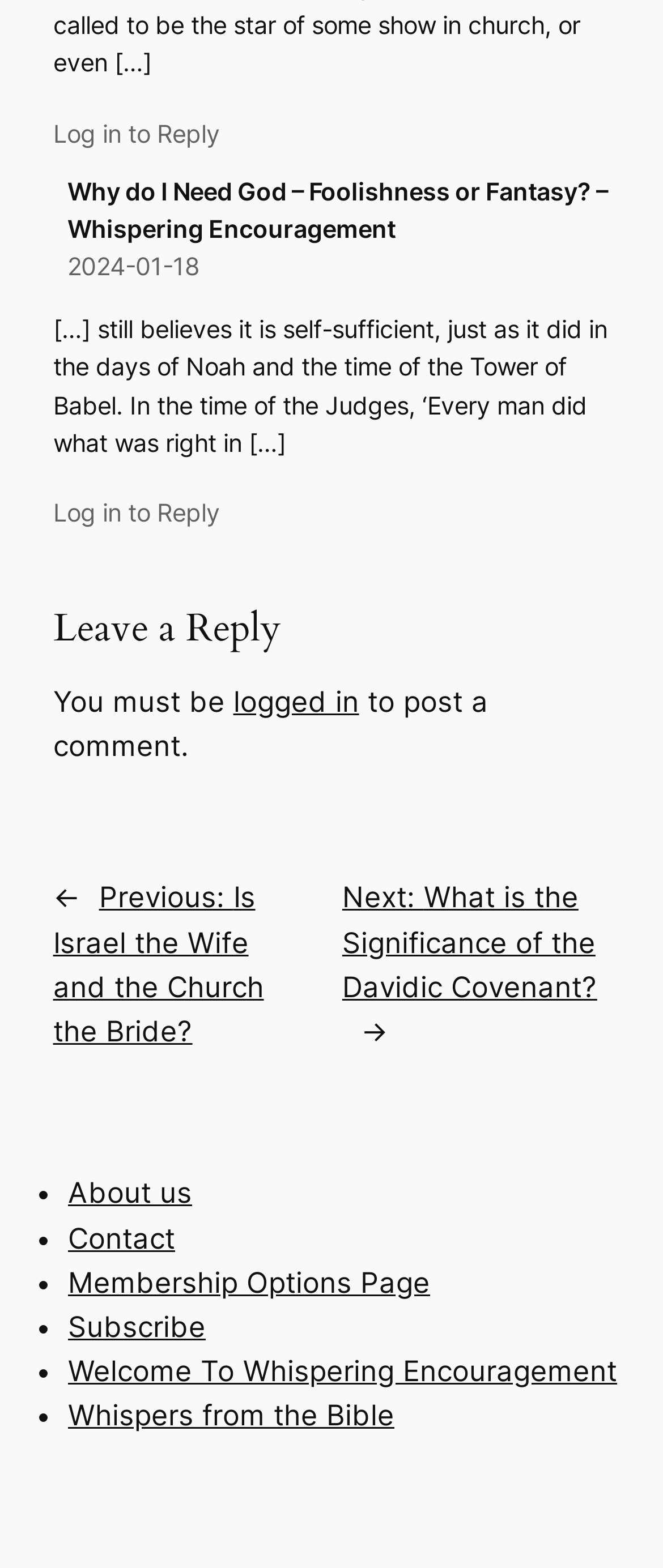Please mark the clickable region by giving the bounding box coordinates needed to complete this instruction: "Read the article 'Why do I Need God – Foolishness or Fantasy?'".

[0.101, 0.112, 0.917, 0.155]